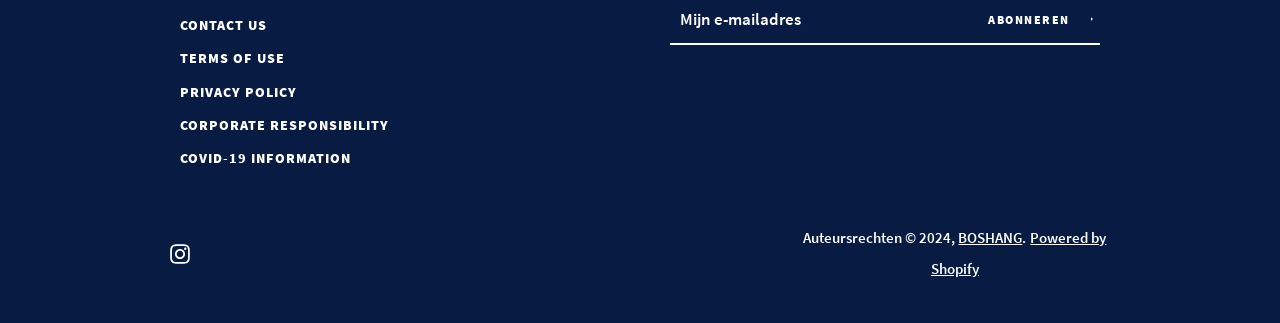Please indicate the bounding box coordinates of the element's region to be clicked to achieve the instruction: "Listen to the radio on Spotify". Provide the coordinates as four float numbers between 0 and 1, i.e., [left, top, right, bottom].

None